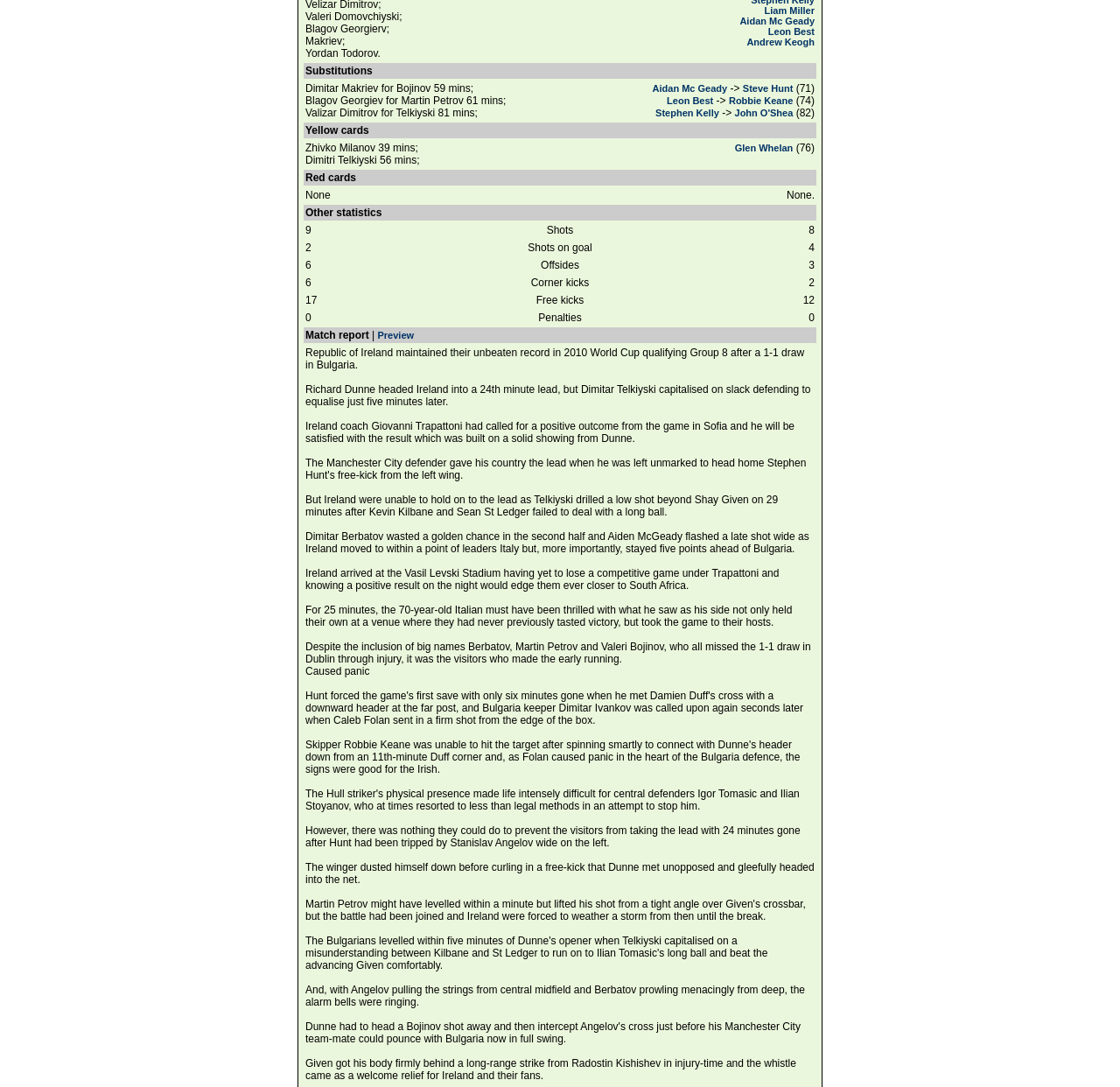Using the webpage screenshot, locate the HTML element that fits the following description and provide its bounding box: "Stephen Kelly".

[0.585, 0.099, 0.642, 0.109]